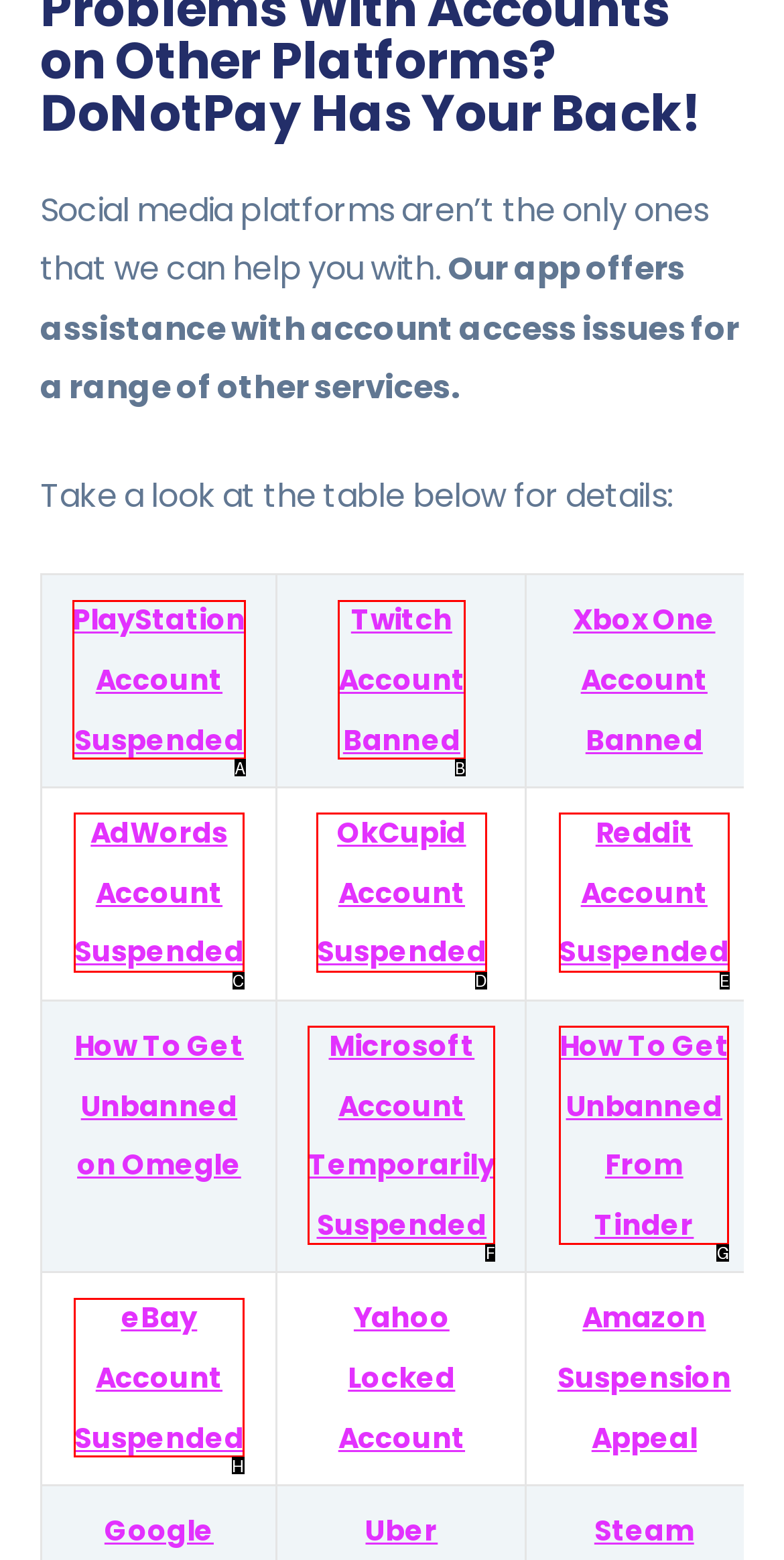With the description: Microsoft Account Temporarily Suspended, find the option that corresponds most closely and answer with its letter directly.

F